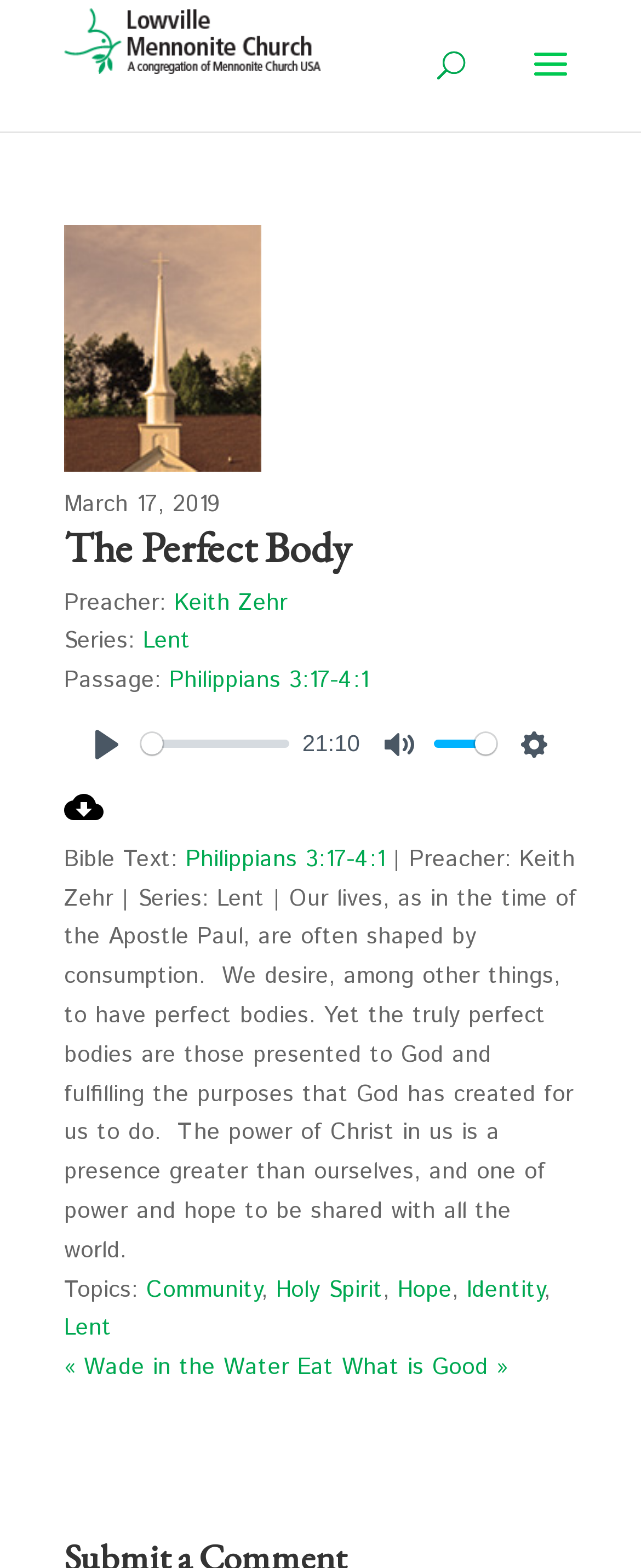What is the topic of the sermon?
Using the image as a reference, answer the question in detail.

The topic of the sermon can be inferred from the description, which says 'Our lives, as in the time of the Apostle Paul, are often shaped by consumption'.